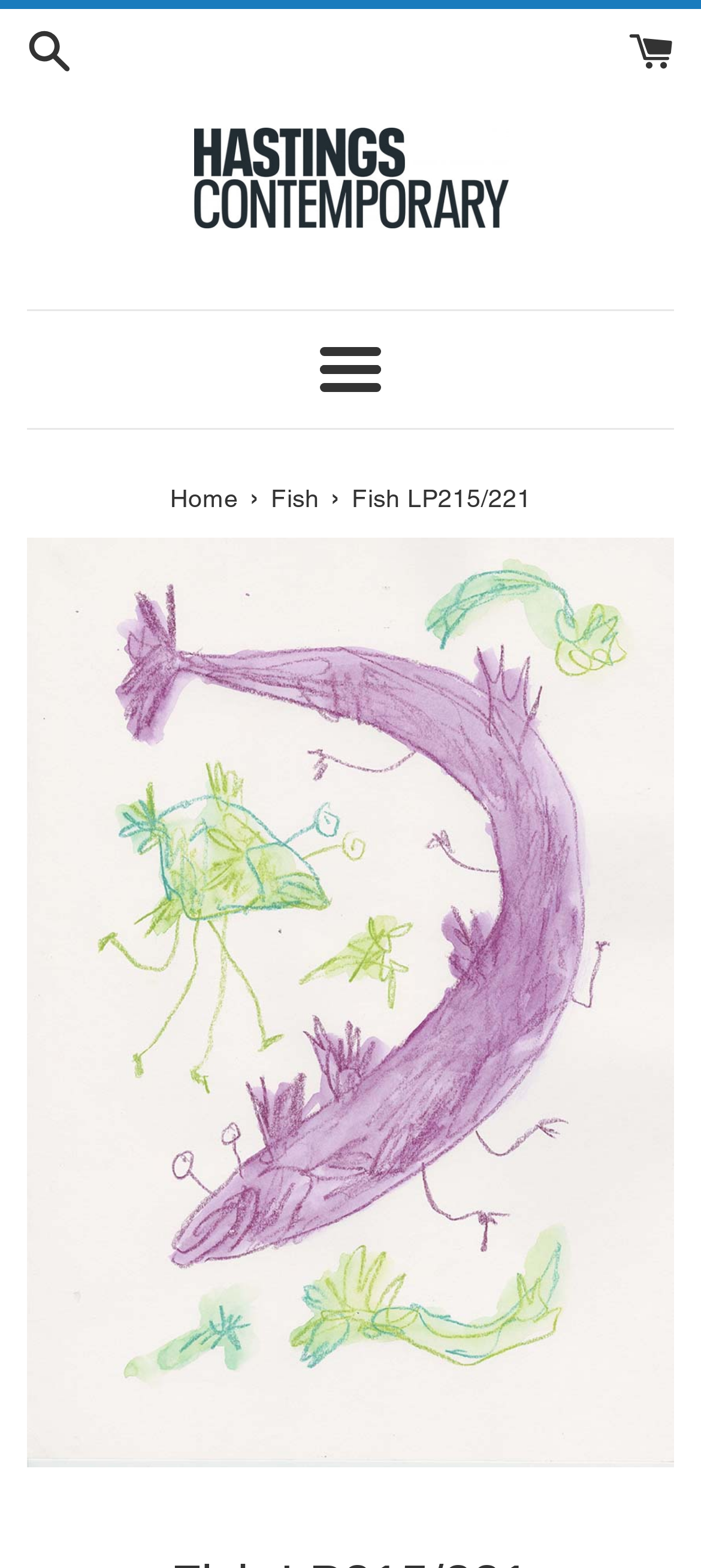Determine the bounding box coordinates of the UI element described below. Use the format (top-left x, top-left y, bottom-right x, bottom-right y) with floating point numbers between 0 and 1: Privacy Policy

None